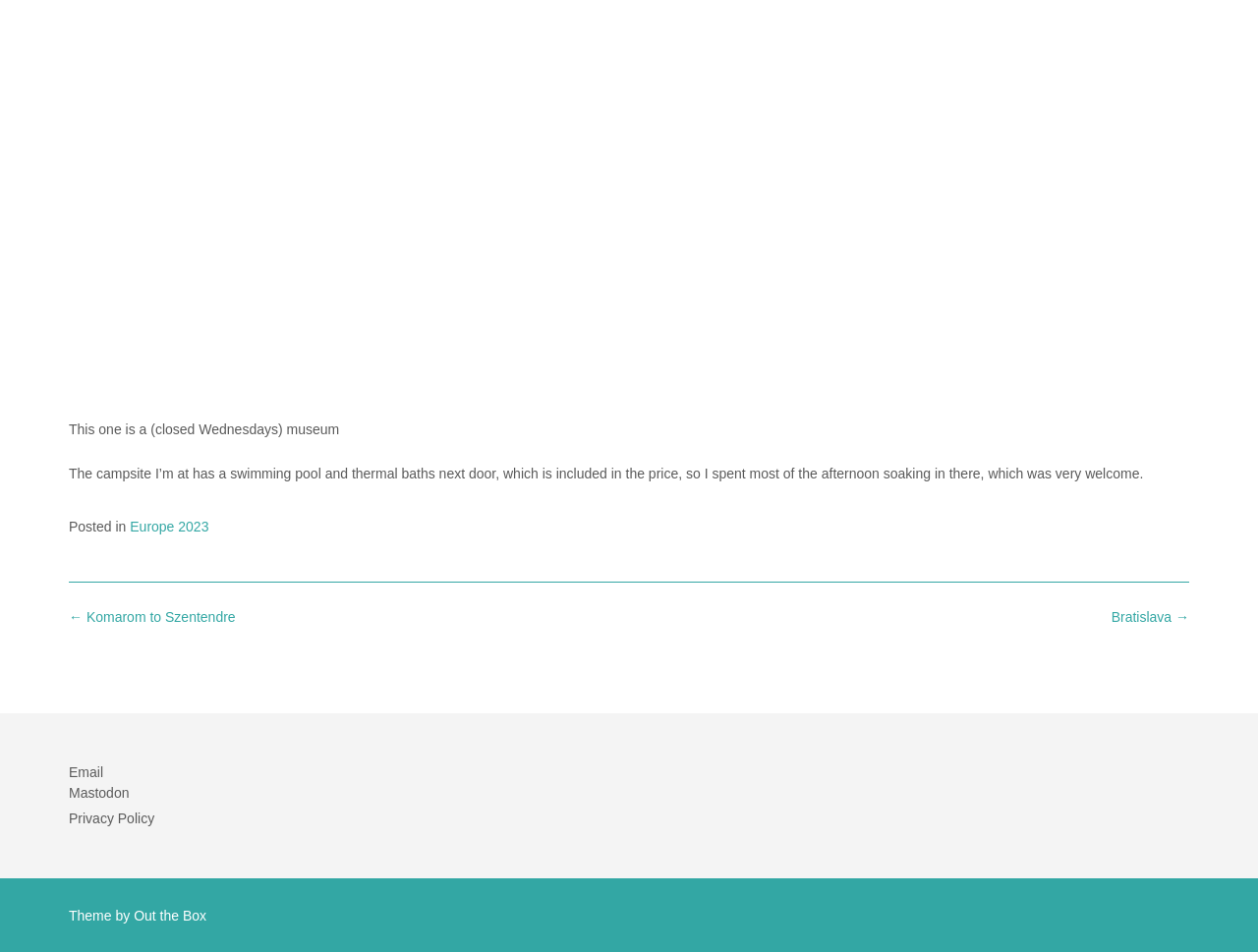Please provide a detailed answer to the question below based on the screenshot: 
How many navigation links are there?

The navigation section contains three links: 'Email', 'Mastodon', and 'Privacy Policy', which are the navigation links.